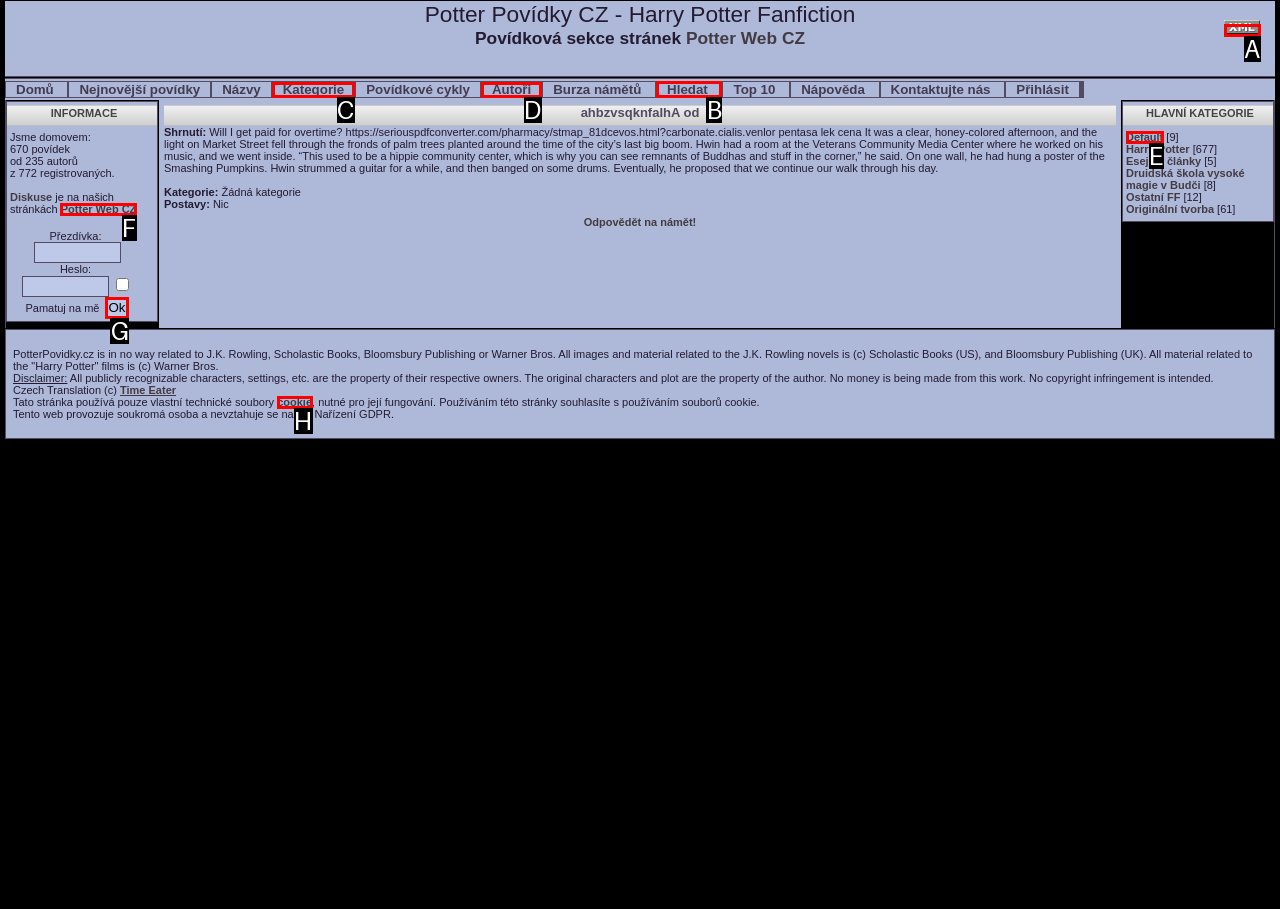Choose the HTML element that needs to be clicked for the given task: Search for a story Respond by giving the letter of the chosen option.

B